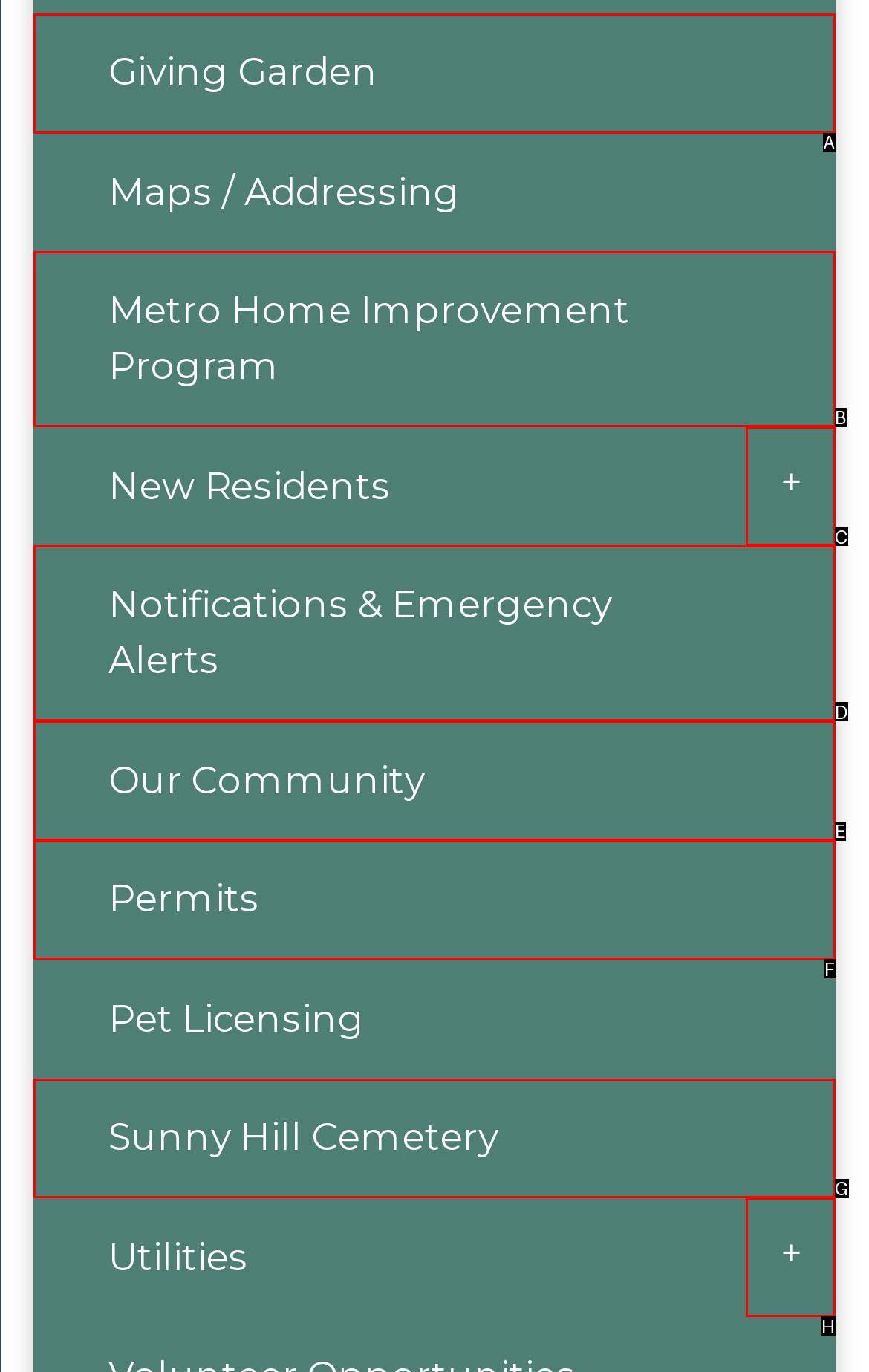Select the correct HTML element to complete the following task: go to Giving Garden
Provide the letter of the choice directly from the given options.

A